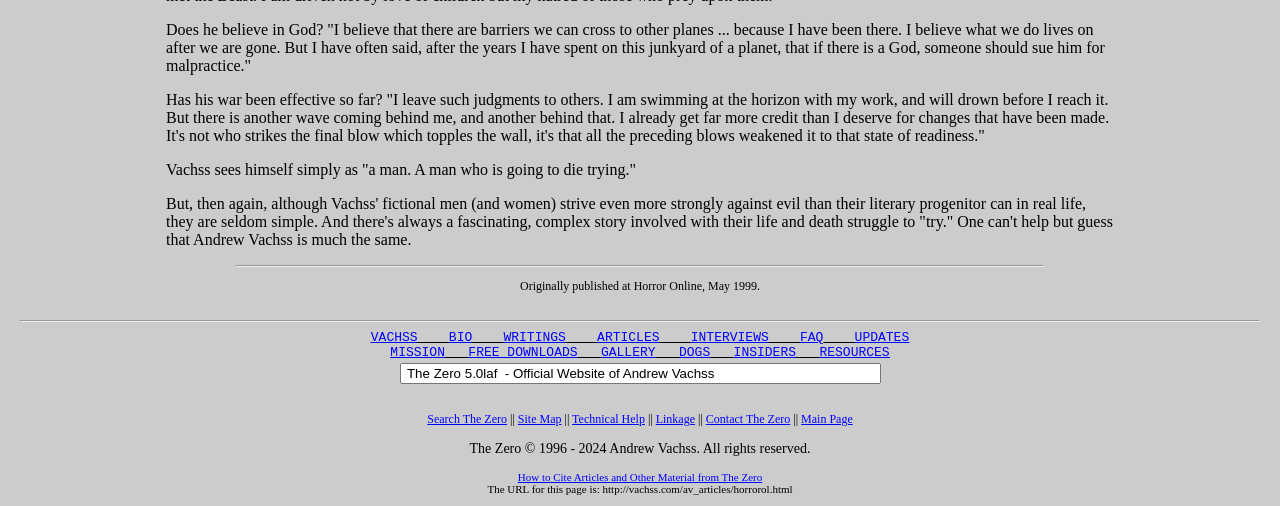What is the name of the website?
Please provide a single word or phrase answer based on the image.

The Zero